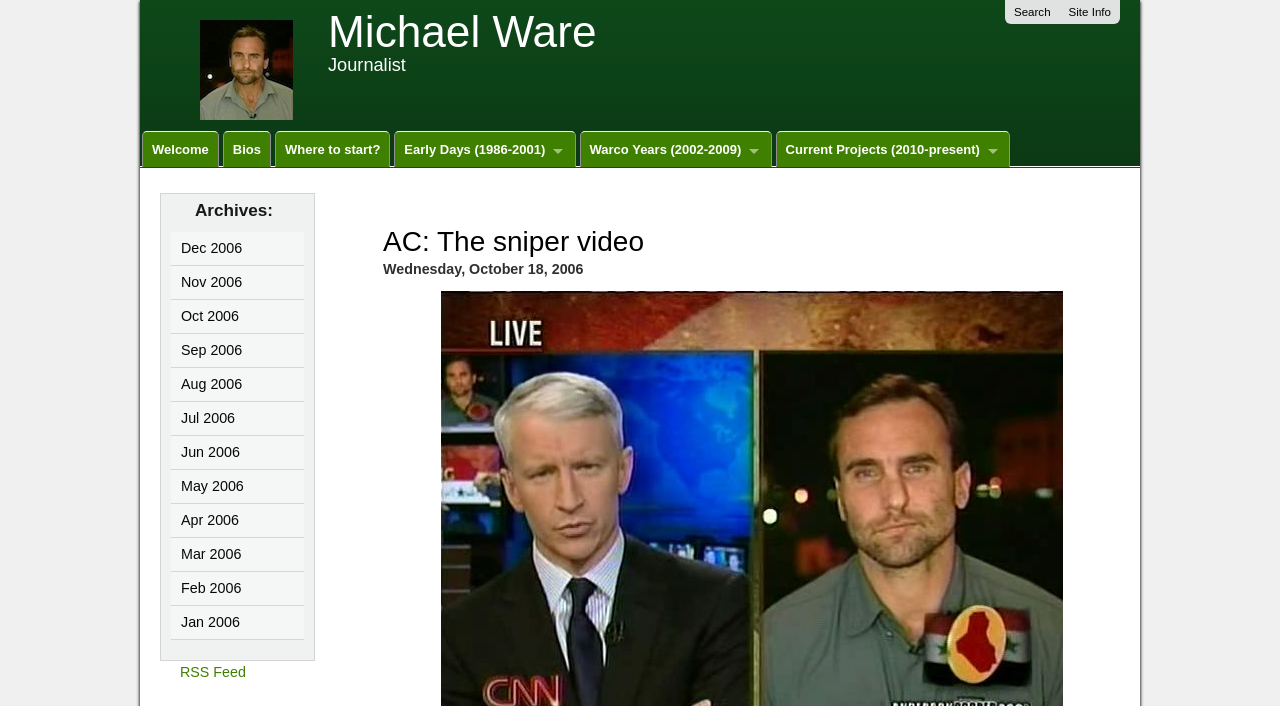What is the date mentioned in the article?
Examine the webpage screenshot and provide an in-depth answer to the question.

I found a StaticText element with the text 'Wednesday, October 18, 2006', which suggests that this is the date mentioned in the article.